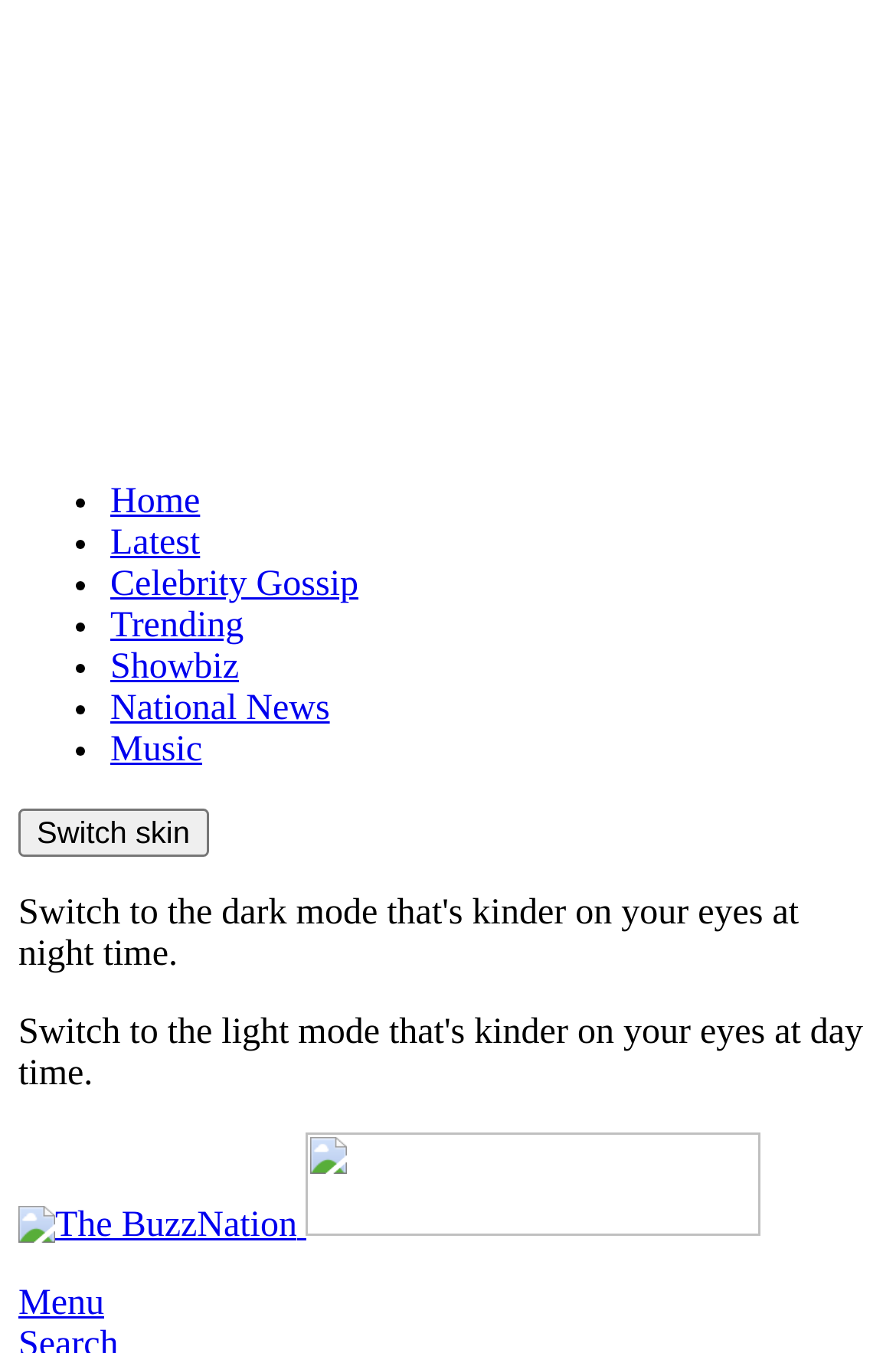Identify the bounding box for the UI element described as: "Celebrity Gossip". Ensure the coordinates are four float numbers between 0 and 1, formatted as [left, top, right, bottom].

[0.123, 0.418, 0.4, 0.447]